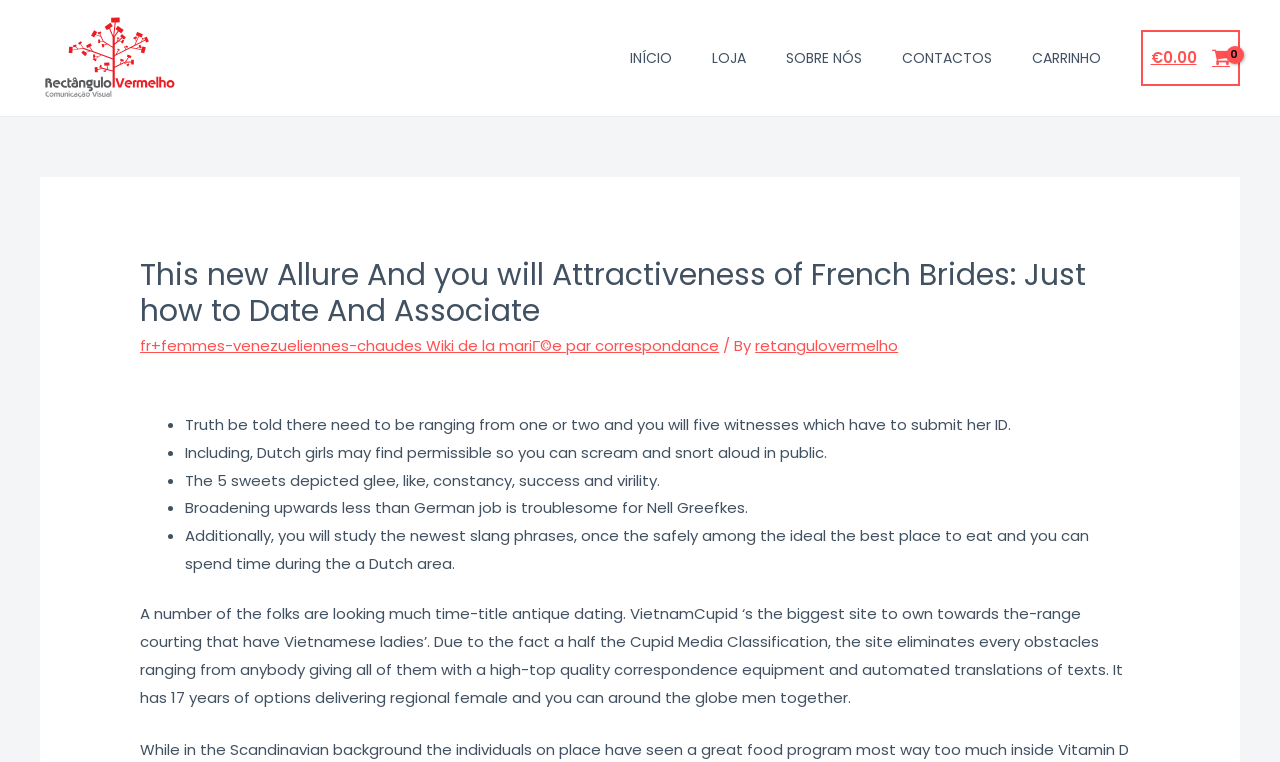Show the bounding box coordinates of the element that should be clicked to complete the task: "View the 'Rectângulo Vermelho' image".

[0.031, 0.02, 0.141, 0.133]